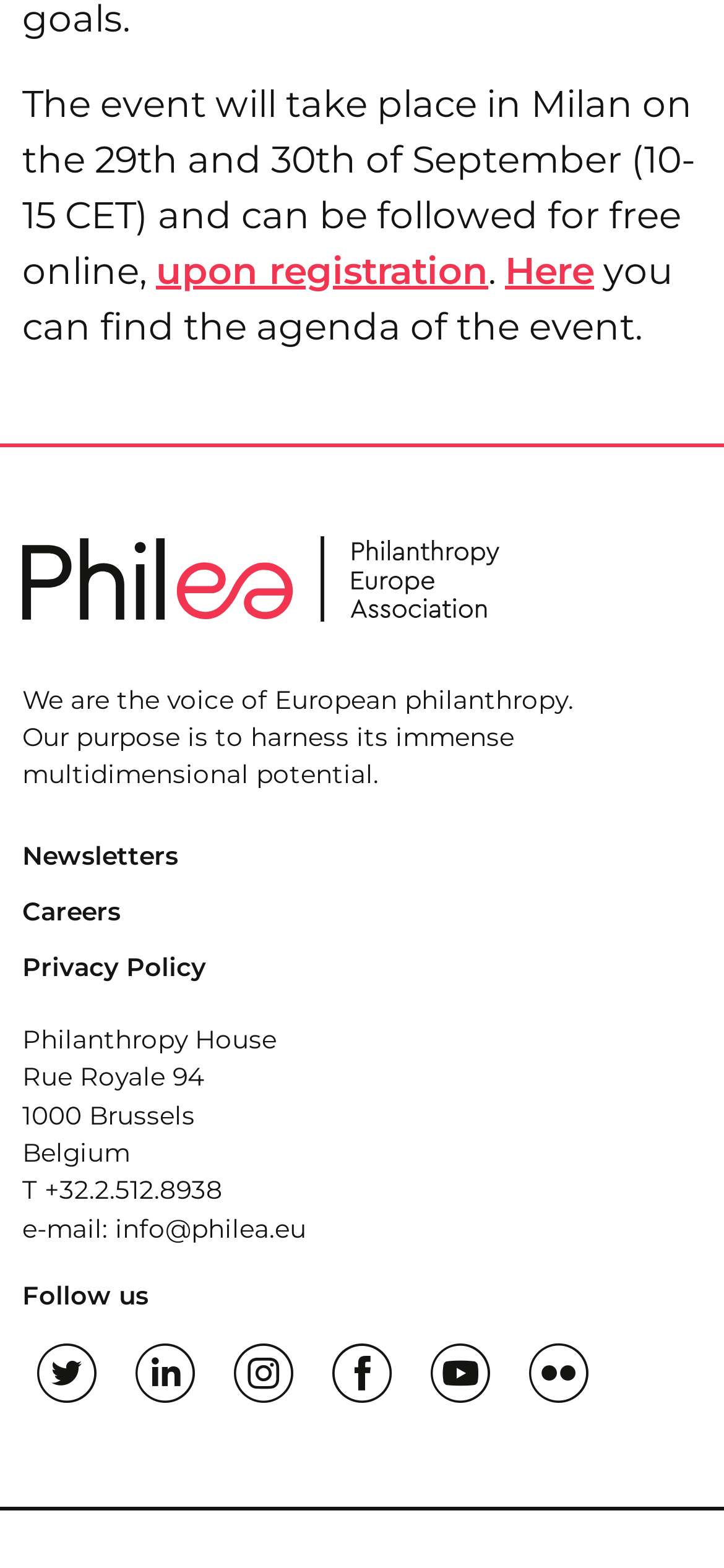Could you provide the bounding box coordinates for the portion of the screen to click to complete this instruction: "view the agenda"?

[0.697, 0.158, 0.821, 0.186]